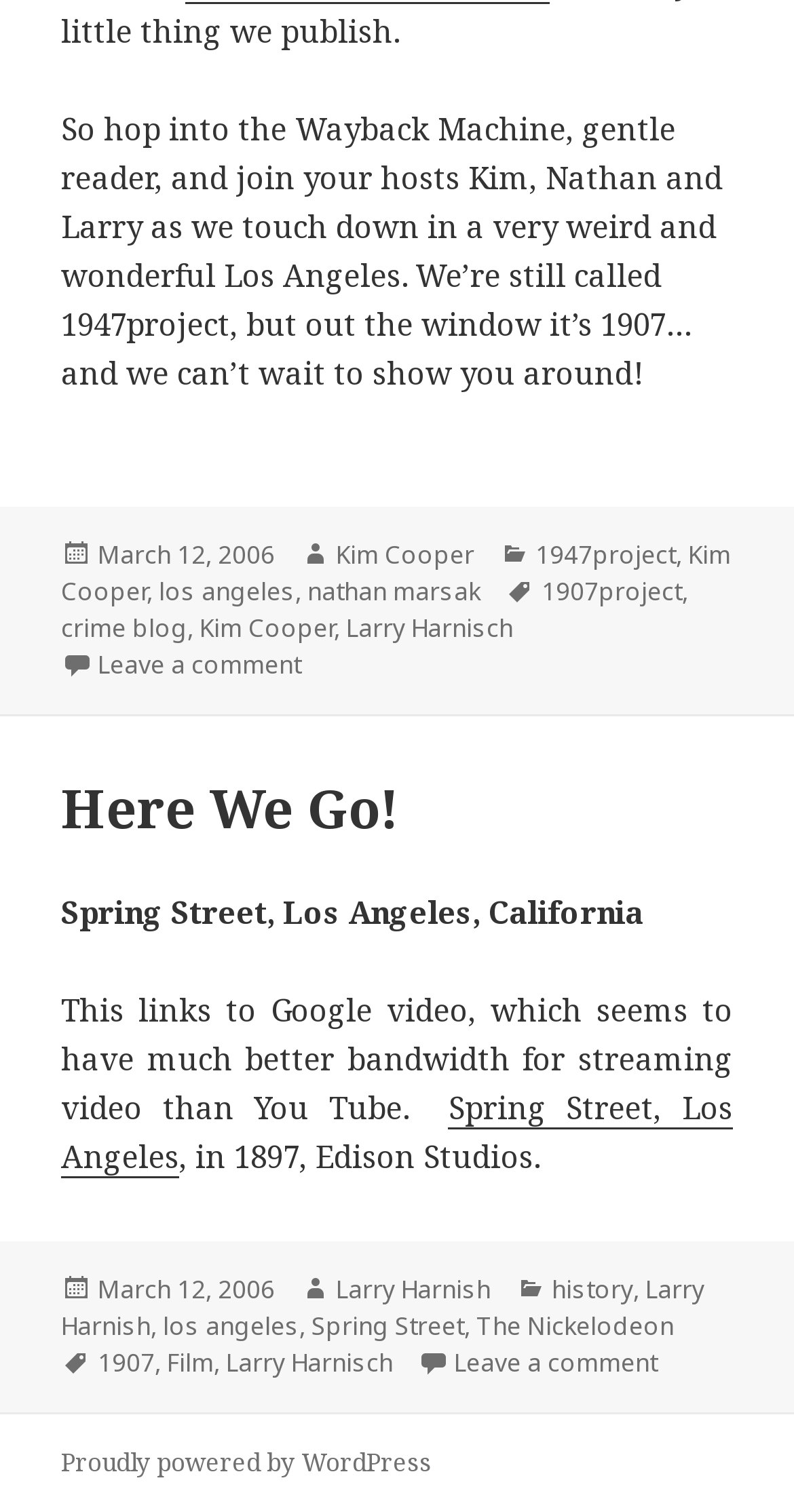Locate the bounding box coordinates of the region to be clicked to comply with the following instruction: "Read the article titled Here We Go!". The coordinates must be four float numbers between 0 and 1, in the form [left, top, right, bottom].

[0.077, 0.514, 0.923, 0.554]